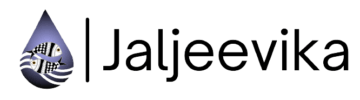What is the goal of Jaljeevika's water management?
Based on the screenshot, respond with a single word or phrase.

Clean water for all